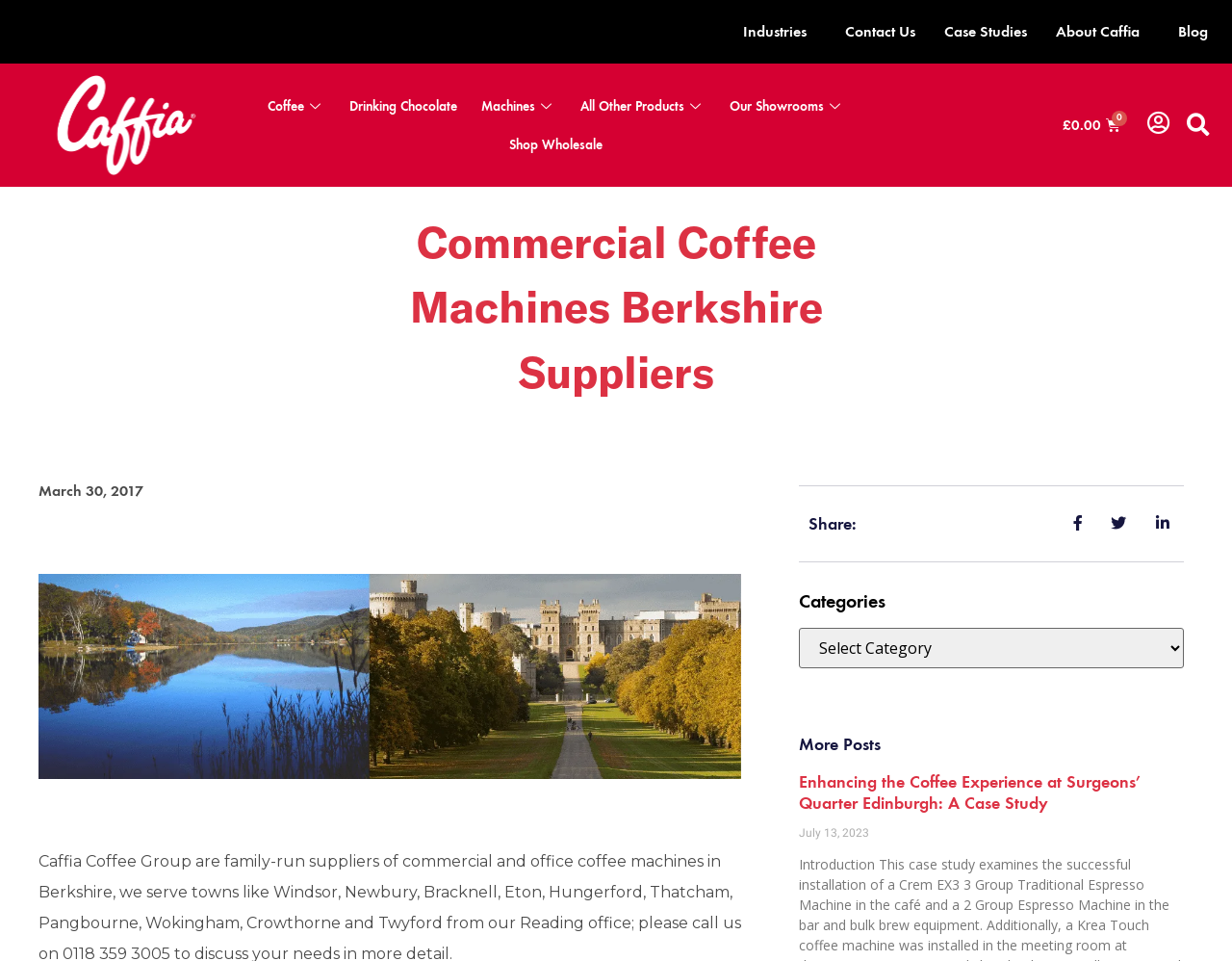What is the topic of the case study?
Provide a detailed and extensive answer to the question.

The heading 'Enhancing the Coffee Experience at Surgeons’ Quarter Edinburgh: A Case Study' and the link with the same text suggest that the case study is about improving the coffee experience at a specific location, Surgeons' Quarter Edinburgh.